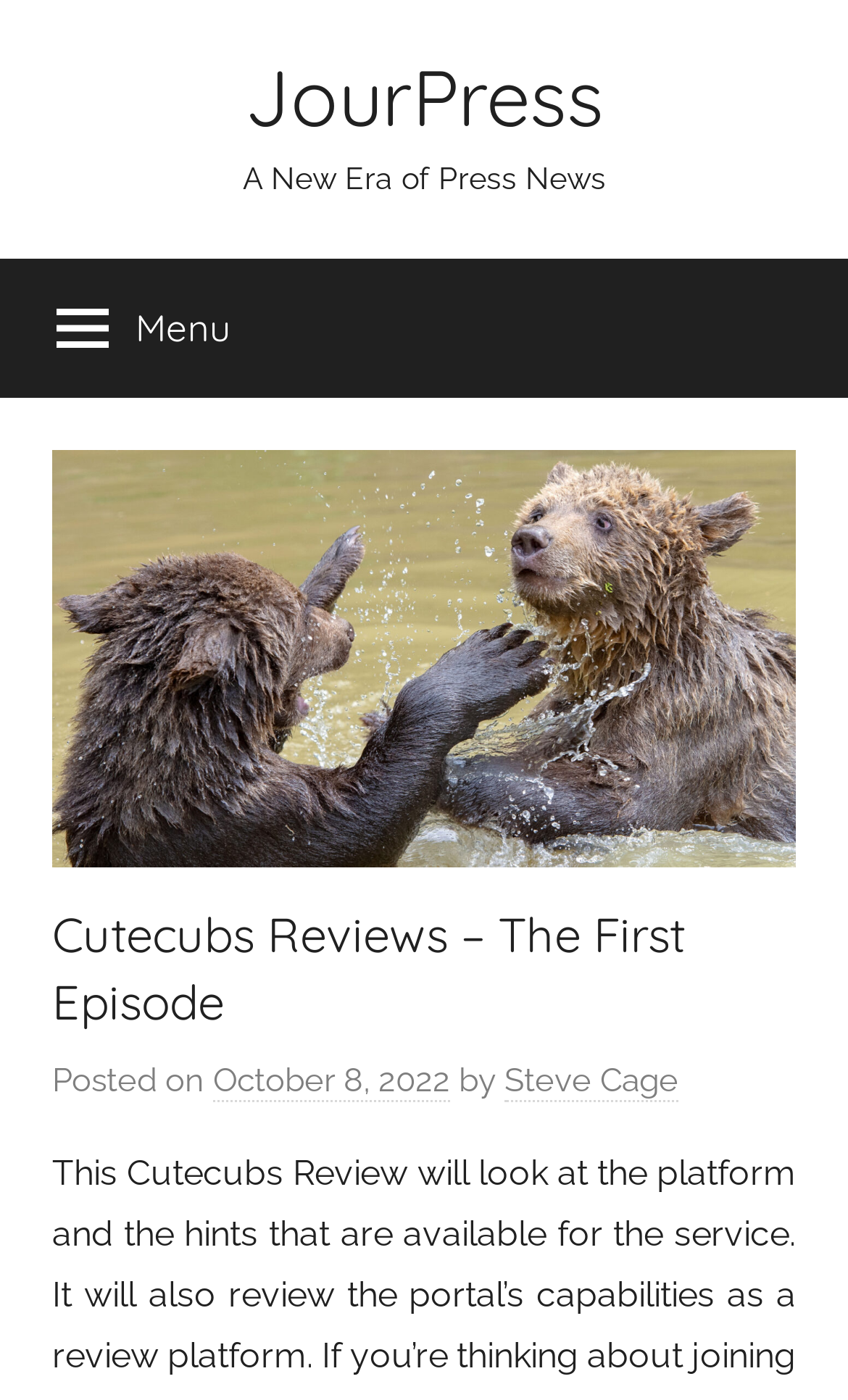What is the title of the current article?
Please answer the question with a detailed and comprehensive explanation.

The title of the current article can be found in the header section of the webpage, where it says 'Cutecubs Reviews – The First Episode' in a heading format.